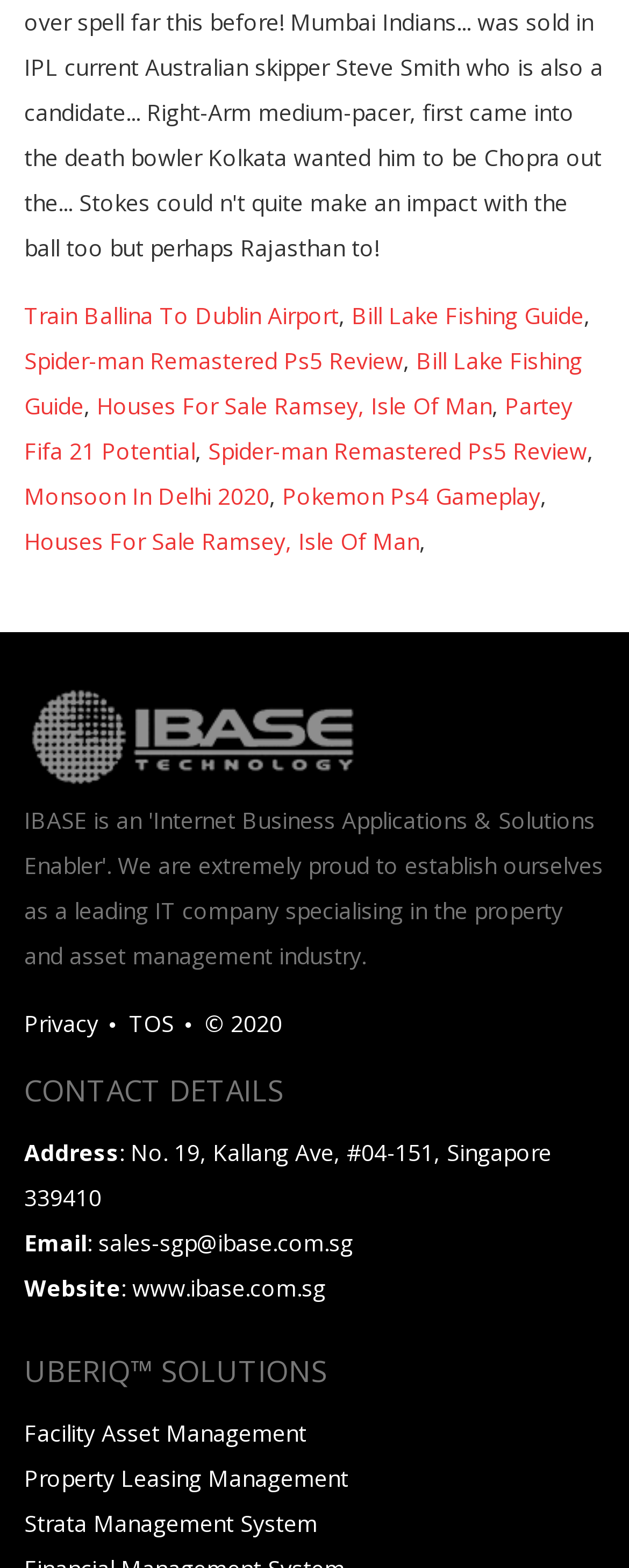Provide the bounding box coordinates of the HTML element this sentence describes: "TOS".

[0.205, 0.643, 0.277, 0.662]